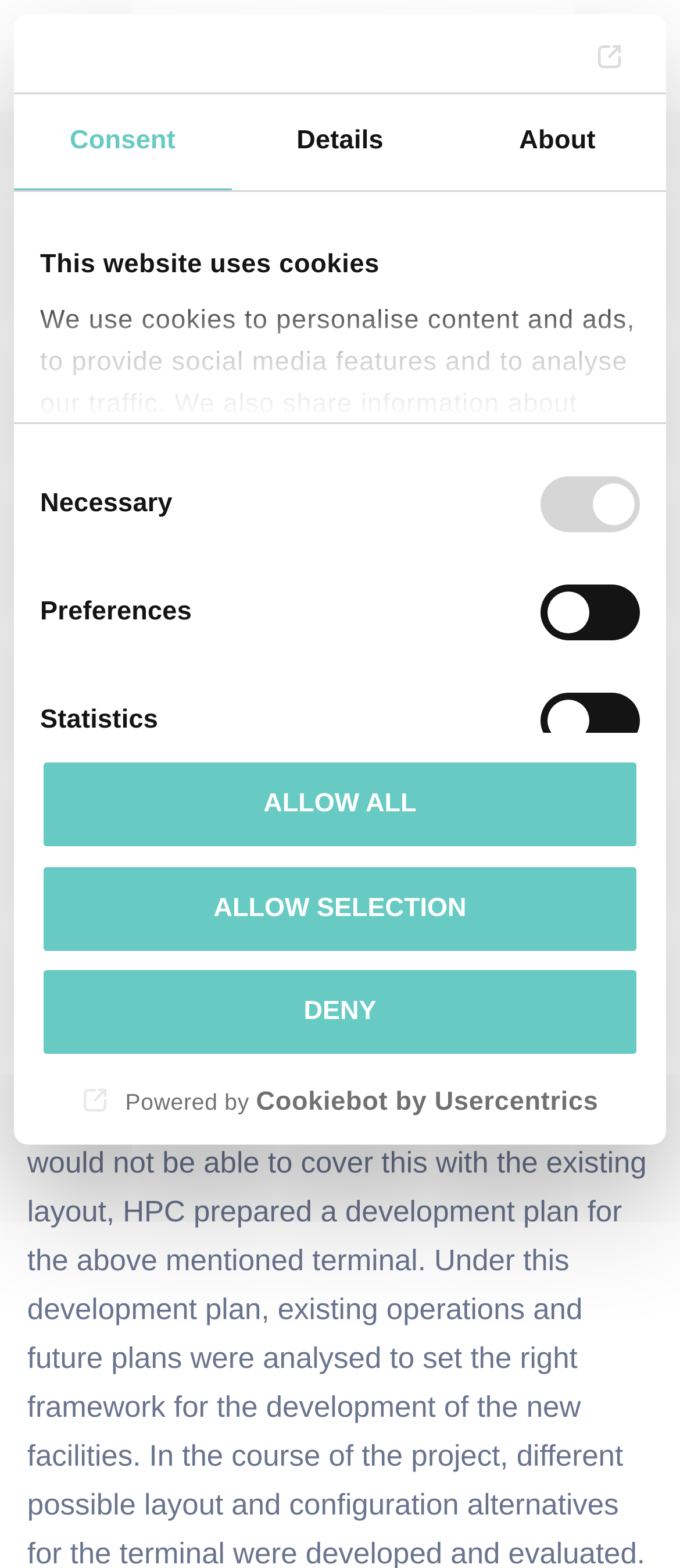Determine the bounding box for the described UI element: "HPC Hamburg Port Consulting GmbH".

[0.04, 0.021, 0.245, 0.05]